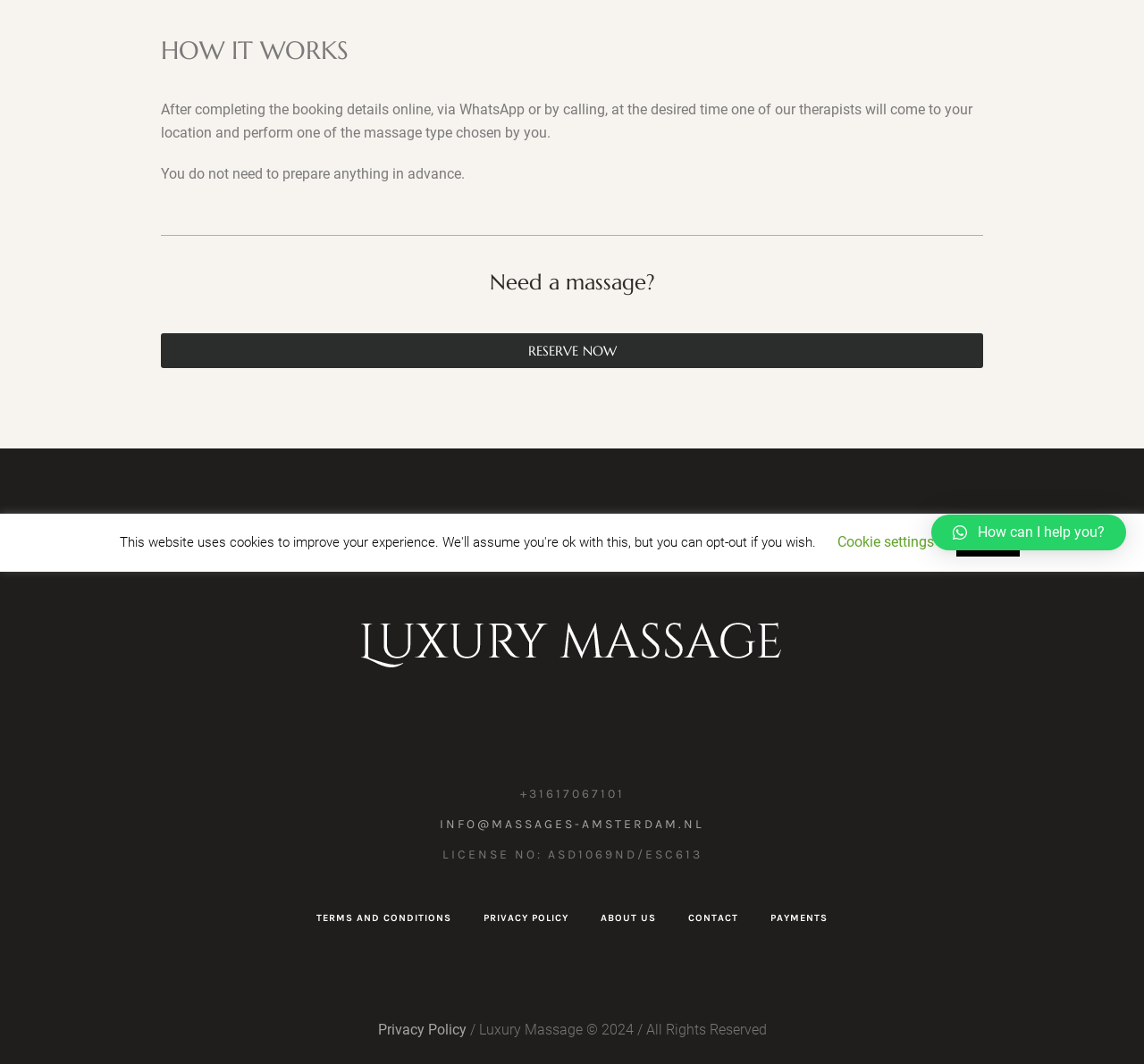For the given element description title="Luxury Massage Amsterdam", determine the bounding box coordinates of the UI element. The coordinates should follow the format (top-left x, top-left y, bottom-right x, bottom-right y) and be within the range of 0 to 1.

[0.305, 0.522, 0.695, 0.69]